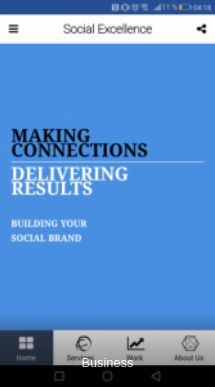Give a thorough description of the image, including any visible elements and their relationships.

The image displays a mobile app interface titled "Social Excellence." The design features a bold blue background with white and black text prominently stating "MAKING CONNECTIONS" and "DELIVERING RESULTS," emphasizing the app's focus on networking and achieving outcomes. Below these phrases, "BUILDING YOUR SOCIAL BRAND" indicates the app's purpose related to enhancing social media engagement or branding. At the bottom of the screen, there is a navigation bar with various sections, including "Home," "Services," "Work," and "About Us," facilitating easy access to different functionalities of the app. The inclusion of the word "Business" is also noted at the bottom, suggesting this app is particularly aimed at business users looking to enhance their social branding and networking strategies.